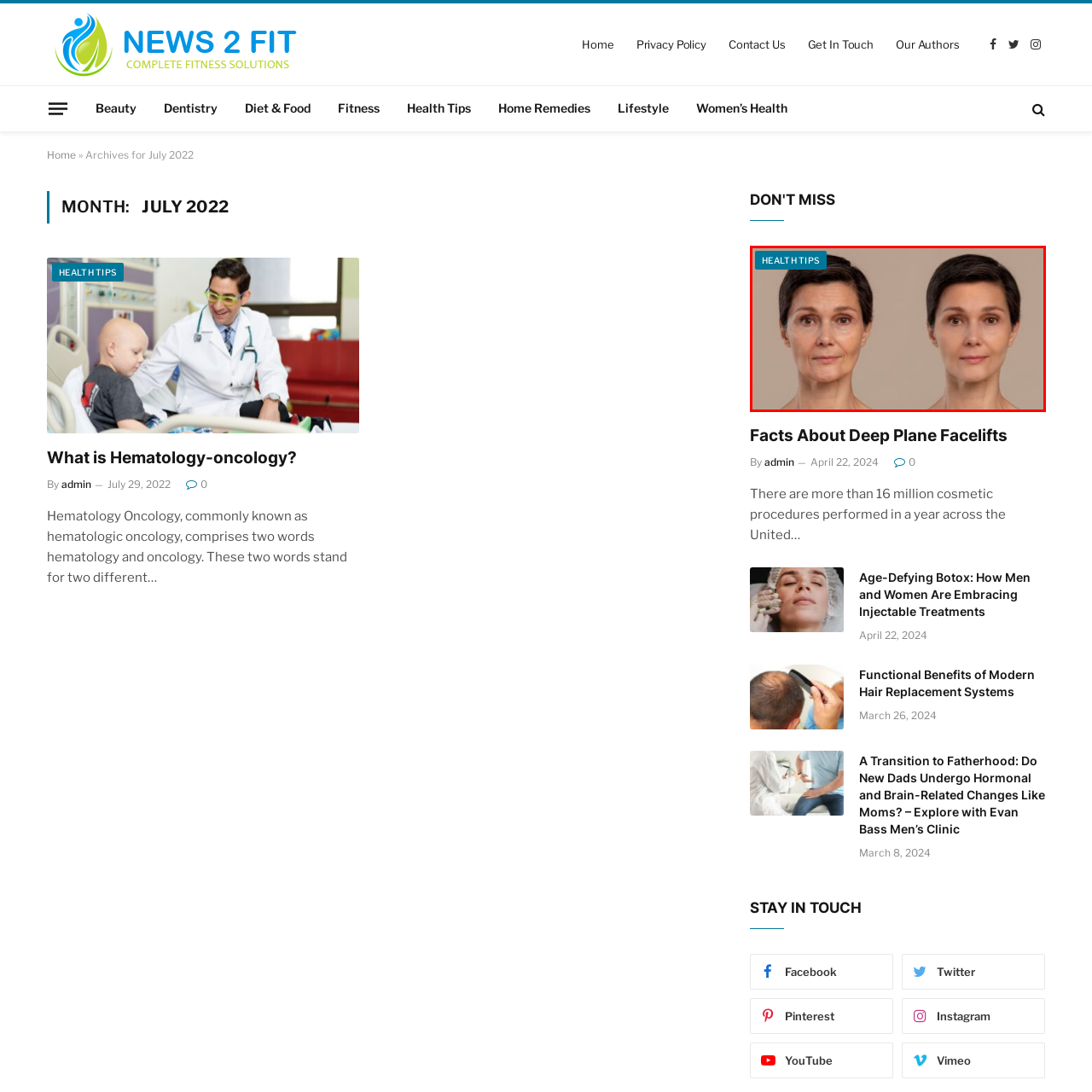Using the image highlighted in the red border, answer the following question concisely with a word or phrase:
Is the image related to beauty and skincare?

Yes